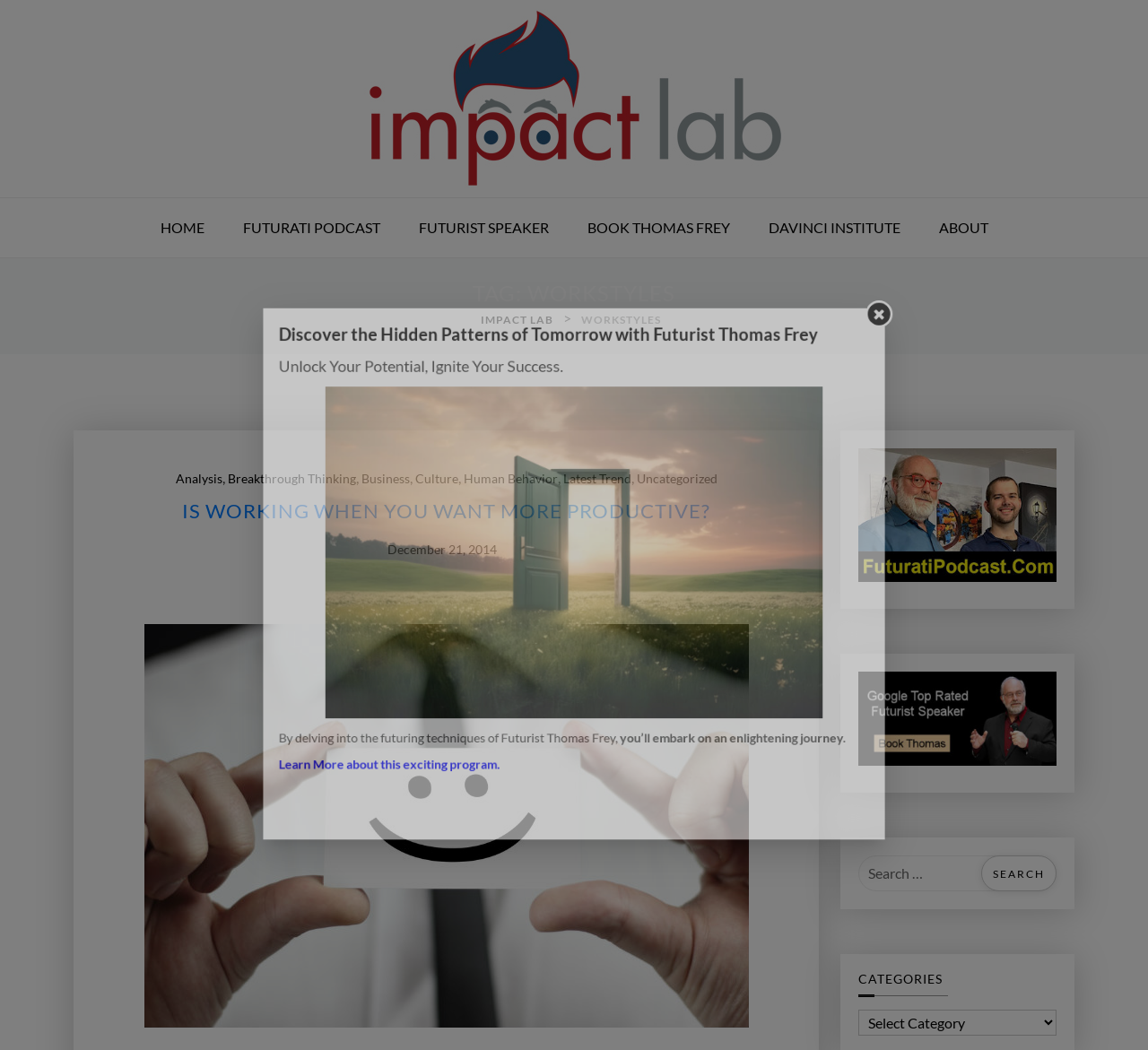Create a detailed summary of the webpage's content and design.

The webpage is titled "workstyles – Impact Lab" and features a prominent image of the Impact Lab logo at the top, accompanied by a link to the Impact Lab website. Below the logo, there is a navigation menu with seven links: HOME, FUTURATI PODCAST, FUTURIST SPEAKER, BOOK THOMAS FREY, DAVINCI INSTITUTE, and ABOUT.

The main content area is divided into two sections. On the left, there is a heading "TAG: WORKSTYLES" followed by a link to IMPACT LAB and a static text ">" symbol. Below this, there is a header with links to various categories, including Analysis, Breakthrough Thinking, Business, Culture, Human Behavior, Latest Trend, and Uncategorized.

On the right side of the main content area, there is a heading "IS WORKING WHEN YOU WANT MORE PRODUCTIVE?" followed by a link to the same title and a date "December 21, 2014". Below this, there is a large image of a person working happily, with a link to the image.

Further down the page, there are three sections. The first section features a link to Thomas Frey Futurist Futurati Podcasts, accompanied by an image of Thomas Frey. The second section has a link to Book Thomas Frey Futurist, also accompanied by an image. The third section has a search box with a button labeled "Search".

At the bottom of the page, there is a heading "CATEGORIES" followed by a combobox with a dropdown menu. There are also several static text elements scattered throughout the page, including a description of Thomas Frey's futurist program and an invitation to learn more about it.